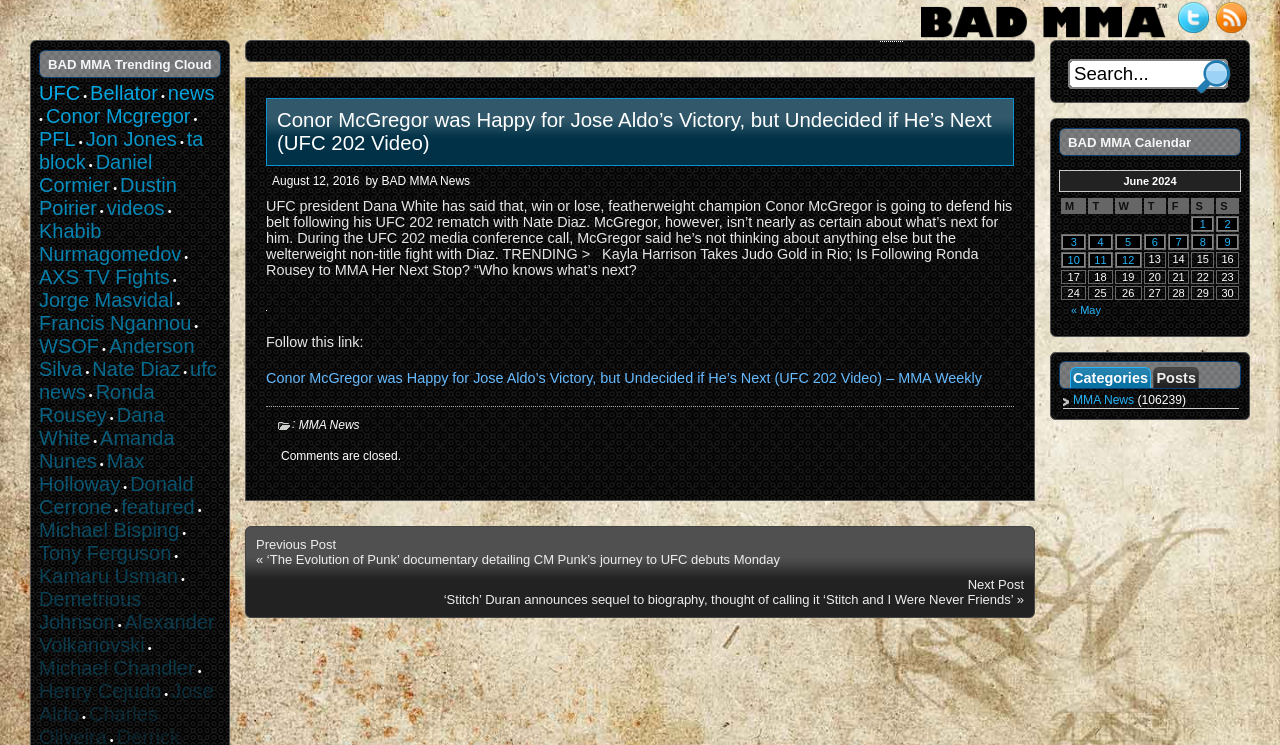What is the title of the article?
Look at the webpage screenshot and answer the question with a detailed explanation.

I found the title of the article by looking at the heading element with the text 'Conor McGregor was Happy for Jose Aldo’s Victory, but Undecided if He’s Next' which is located at the top of the webpage.